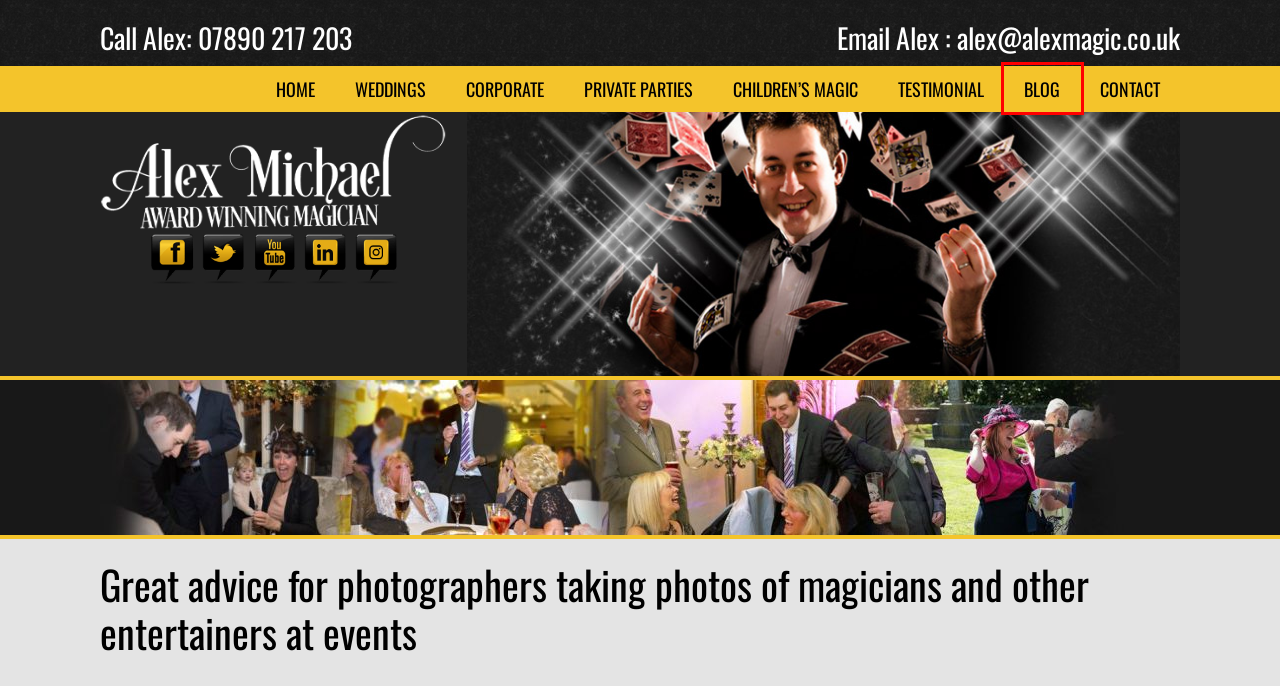You have been given a screenshot of a webpage with a red bounding box around a UI element. Select the most appropriate webpage description for the new webpage that appears after clicking the element within the red bounding box. The choices are:
A. Wedding magician Nottingham, Wedding Entertainer Nottingham
B. Magician Nottingham, Childrens Entertainer, Wedding Magician
C. Children's entertainer and Kid's magician Alex Cadabra
D. Contact Alex Michael Magician Nottingham
E. Close up Magician Nottingham, Table Magician Nottingham
F. Corporate Magician Nottingham, Corporate Entertainer Nottingham
G. Alex Michael Magician Reviews and testimonials
H. The adventures of award winning magician Alex Michael blog

H